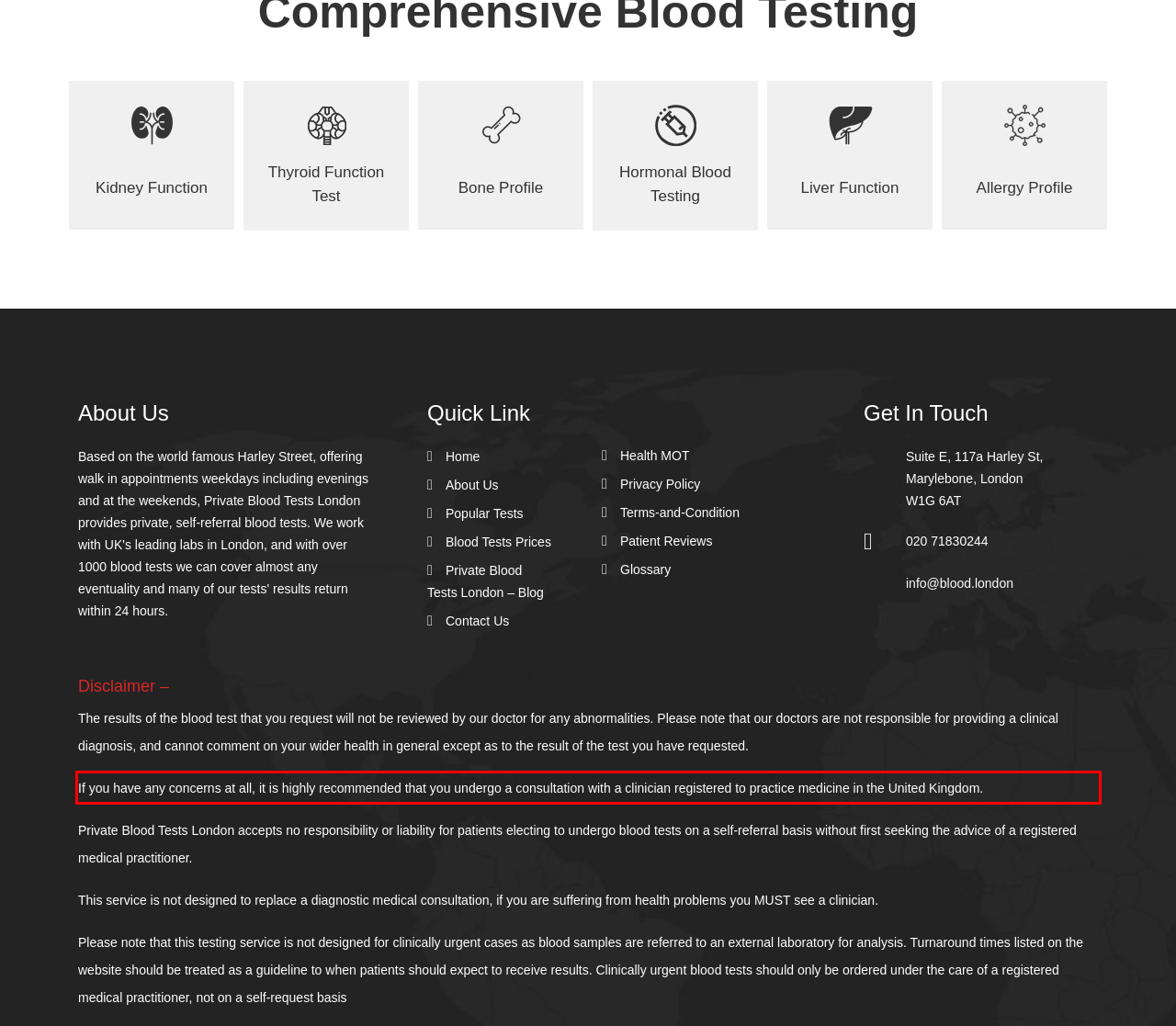Please identify the text within the red rectangular bounding box in the provided webpage screenshot.

If you have any concerns at all, it is highly recommended that you undergo a consultation with a clinician registered to practice medicine in the United Kingdom.